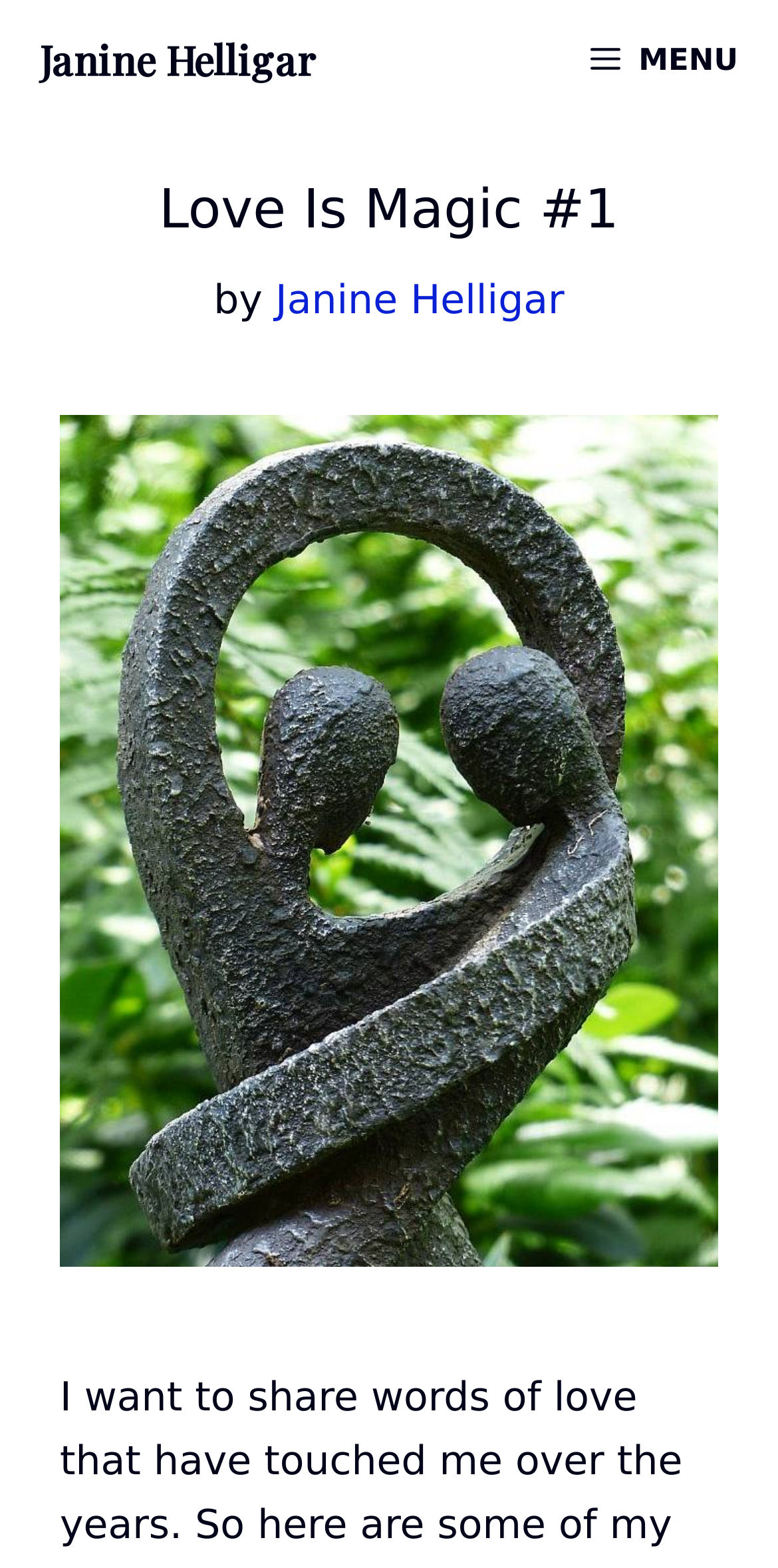How many links are in the header section?
Look at the image and answer with only one word or phrase.

3